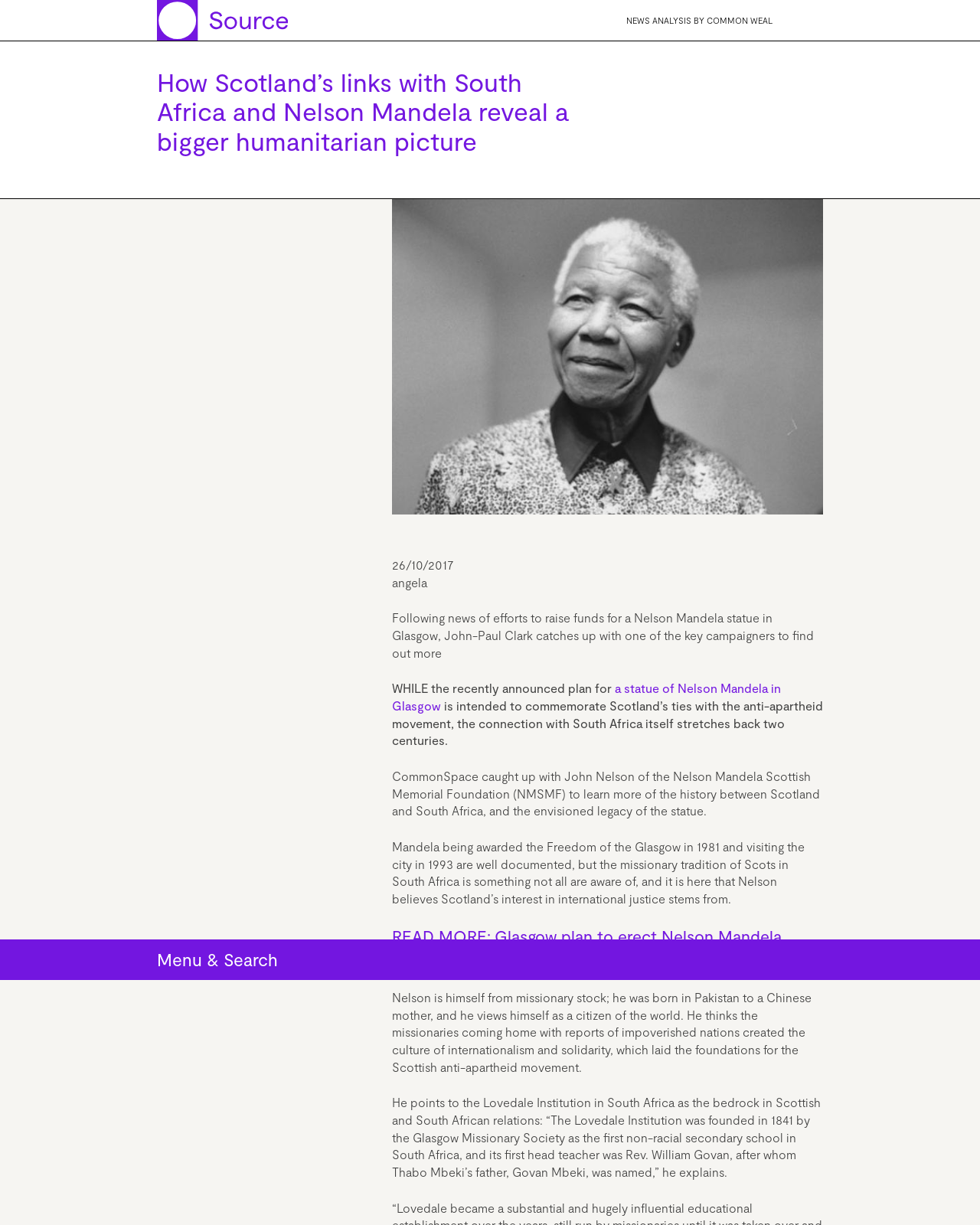Indicate the bounding box coordinates of the clickable region to achieve the following instruction: "Click the 'GO' button."

[0.453, 0.829, 0.48, 0.851]